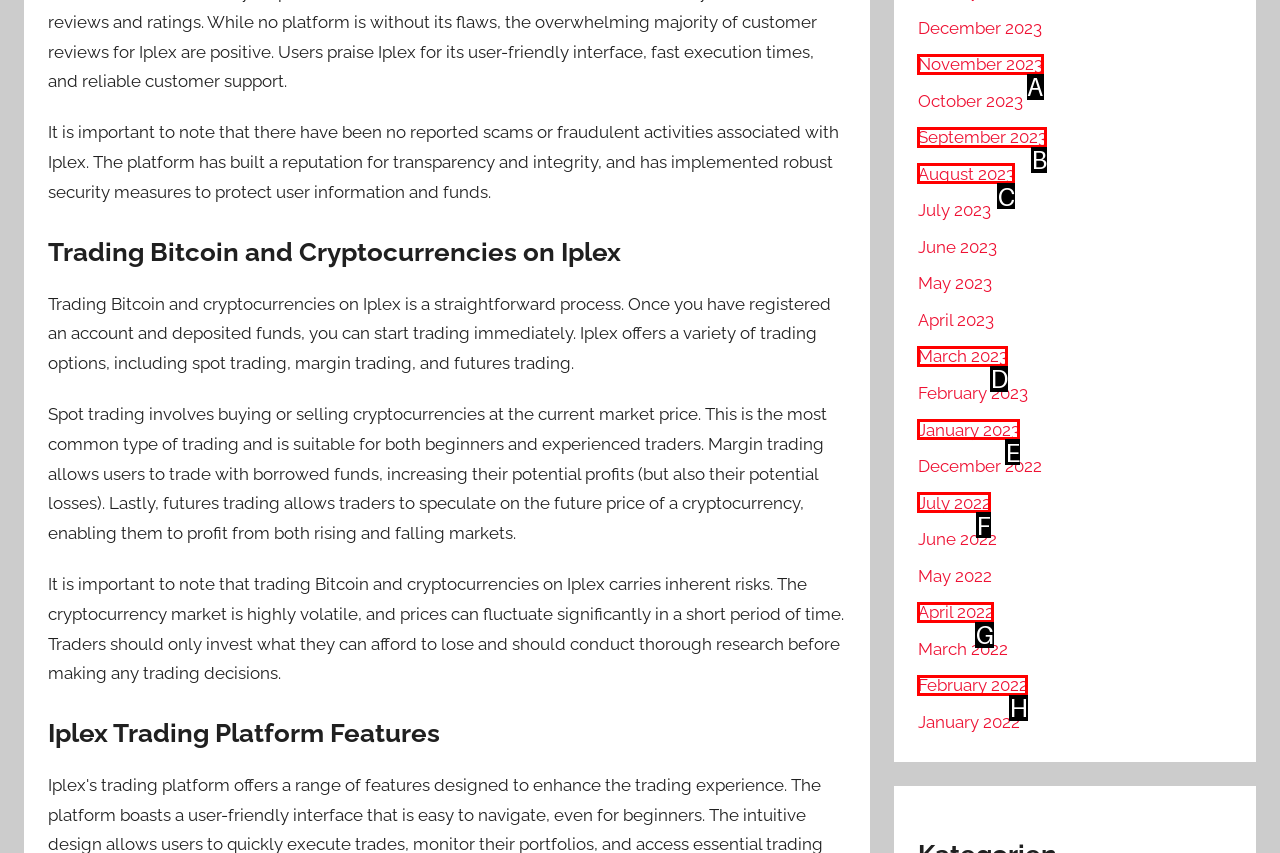To perform the task "View November 2023", which UI element's letter should you select? Provide the letter directly.

A